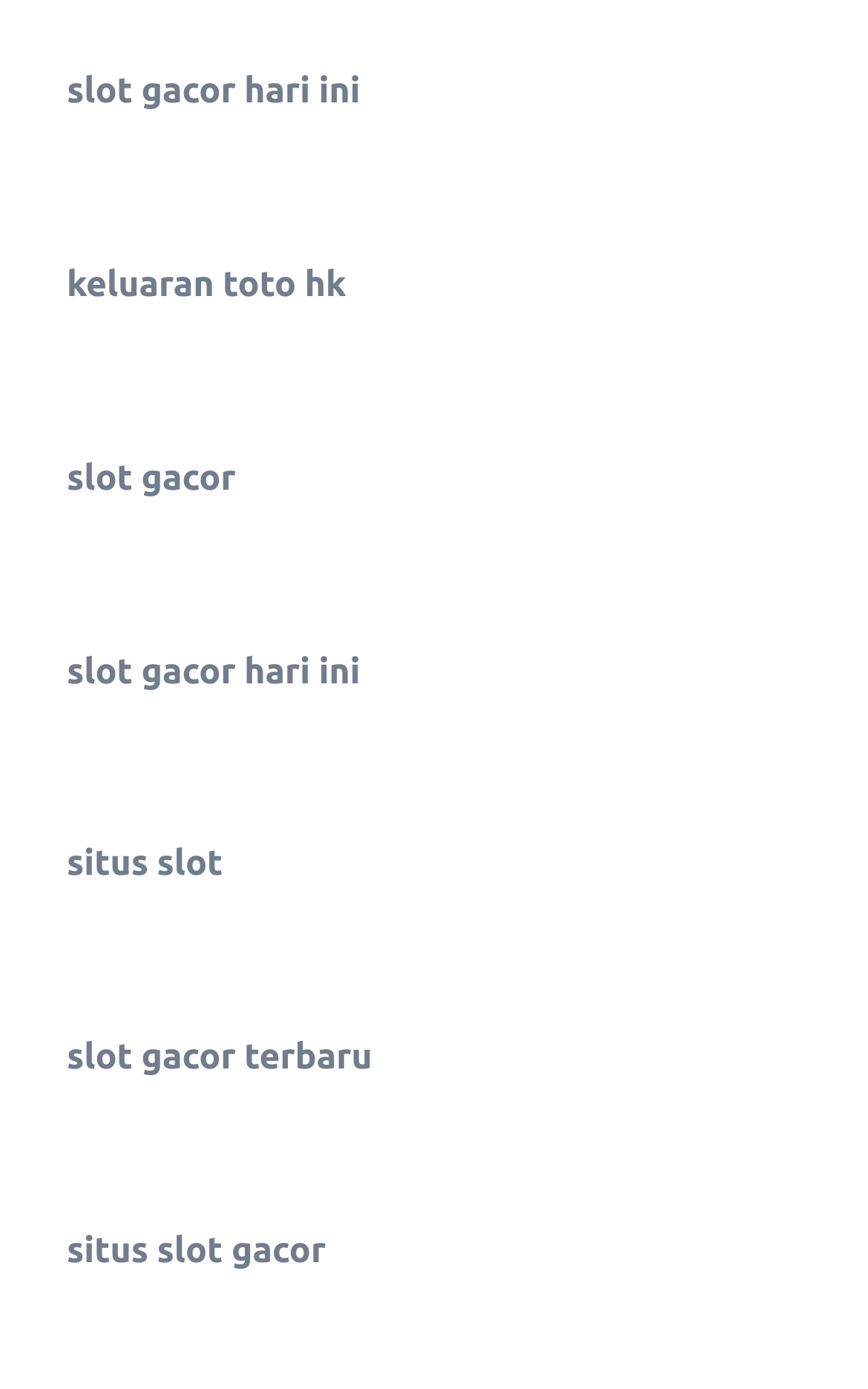Respond with a single word or phrase to the following question: What is the last link on the webpage?

situs slot gacor